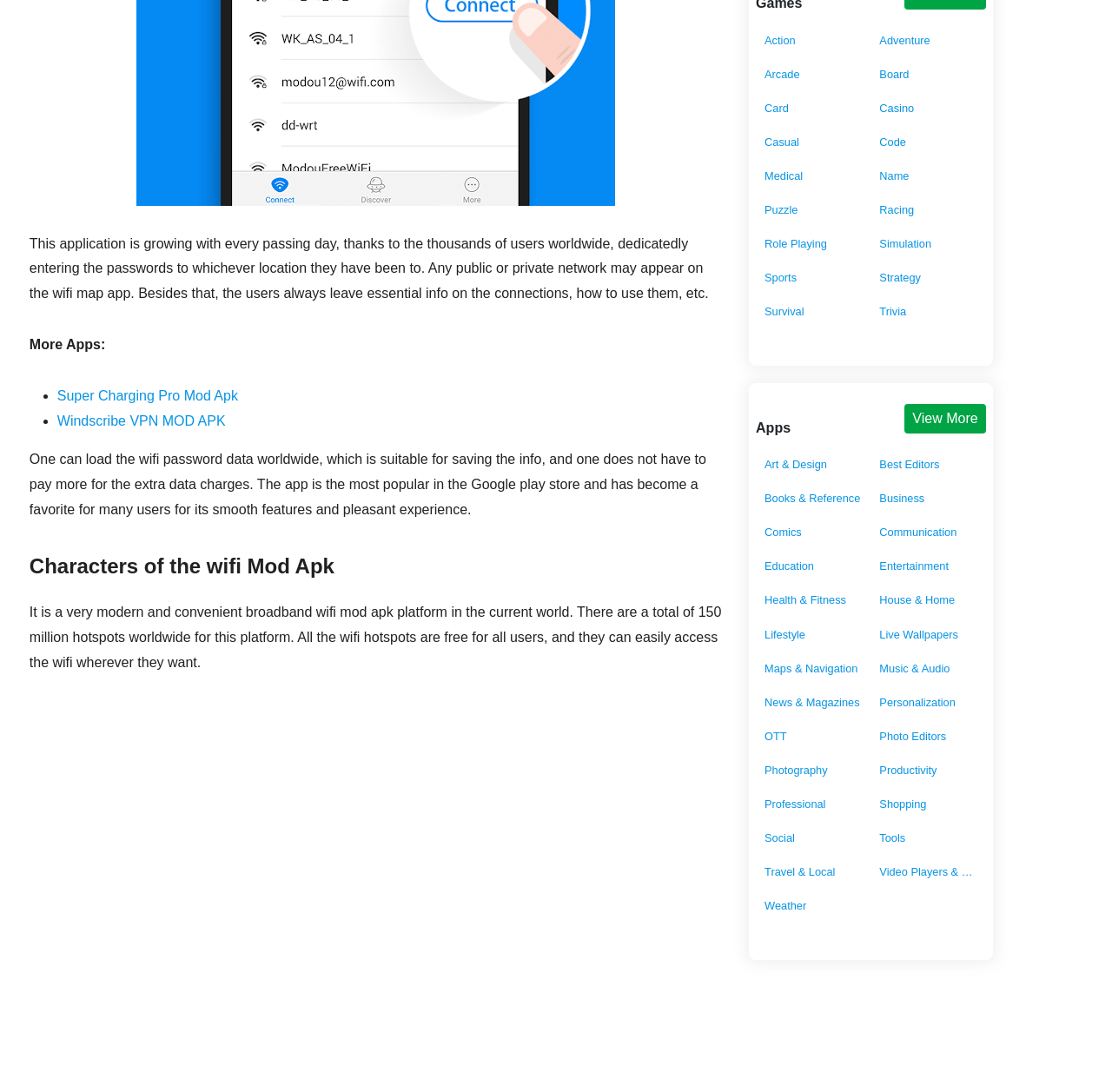Please specify the bounding box coordinates of the clickable region necessary for completing the following instruction: "Check out Windscribe VPN MOD APK". The coordinates must consist of four float numbers between 0 and 1, i.e., [left, top, right, bottom].

[0.051, 0.378, 0.203, 0.392]